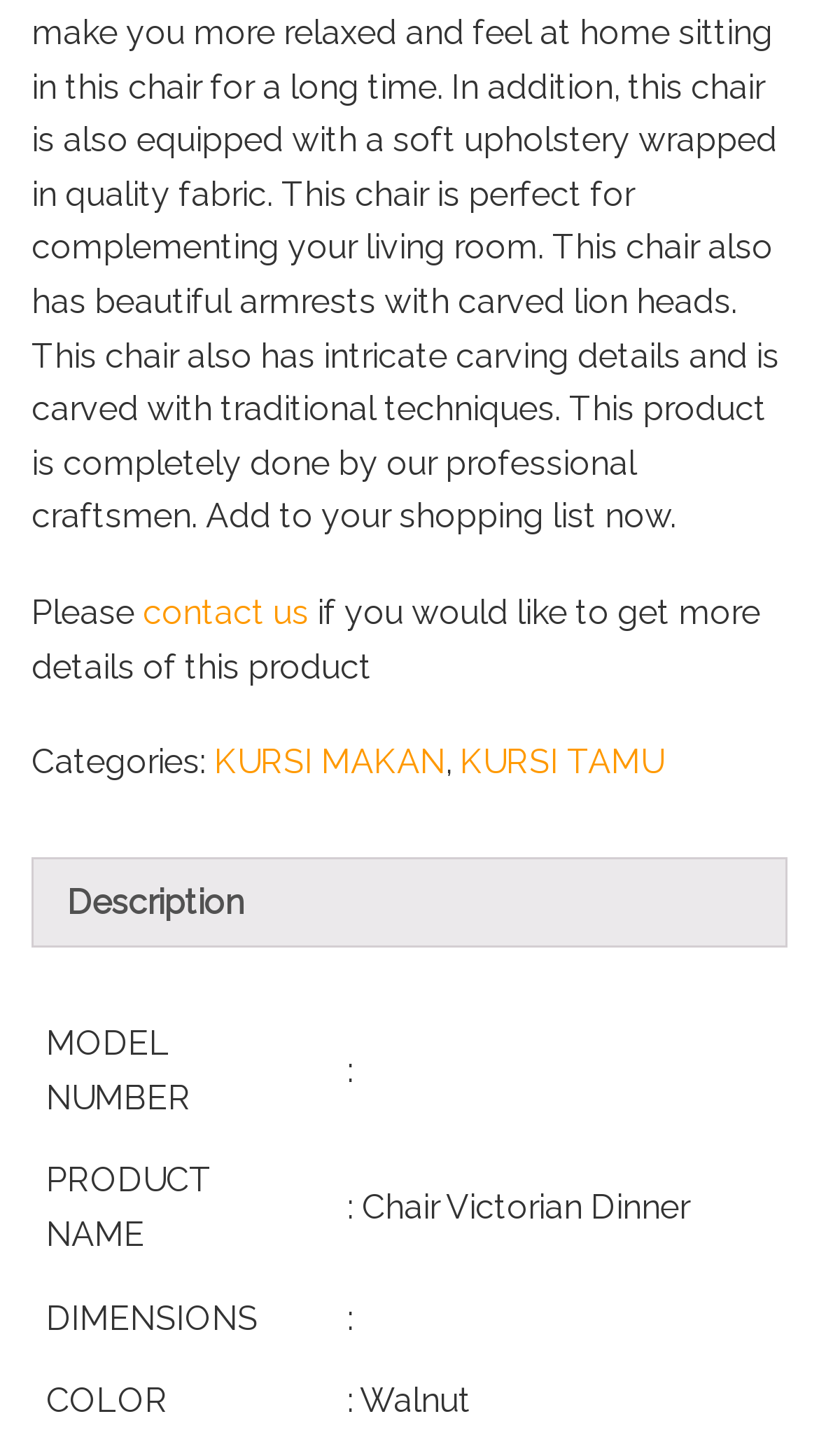What is the model number of the product?
Refer to the image and provide a thorough answer to the question.

The model number of the product can be found in the description tab, in the table row with the label 'MODEL NUMBER', but it is not provided.